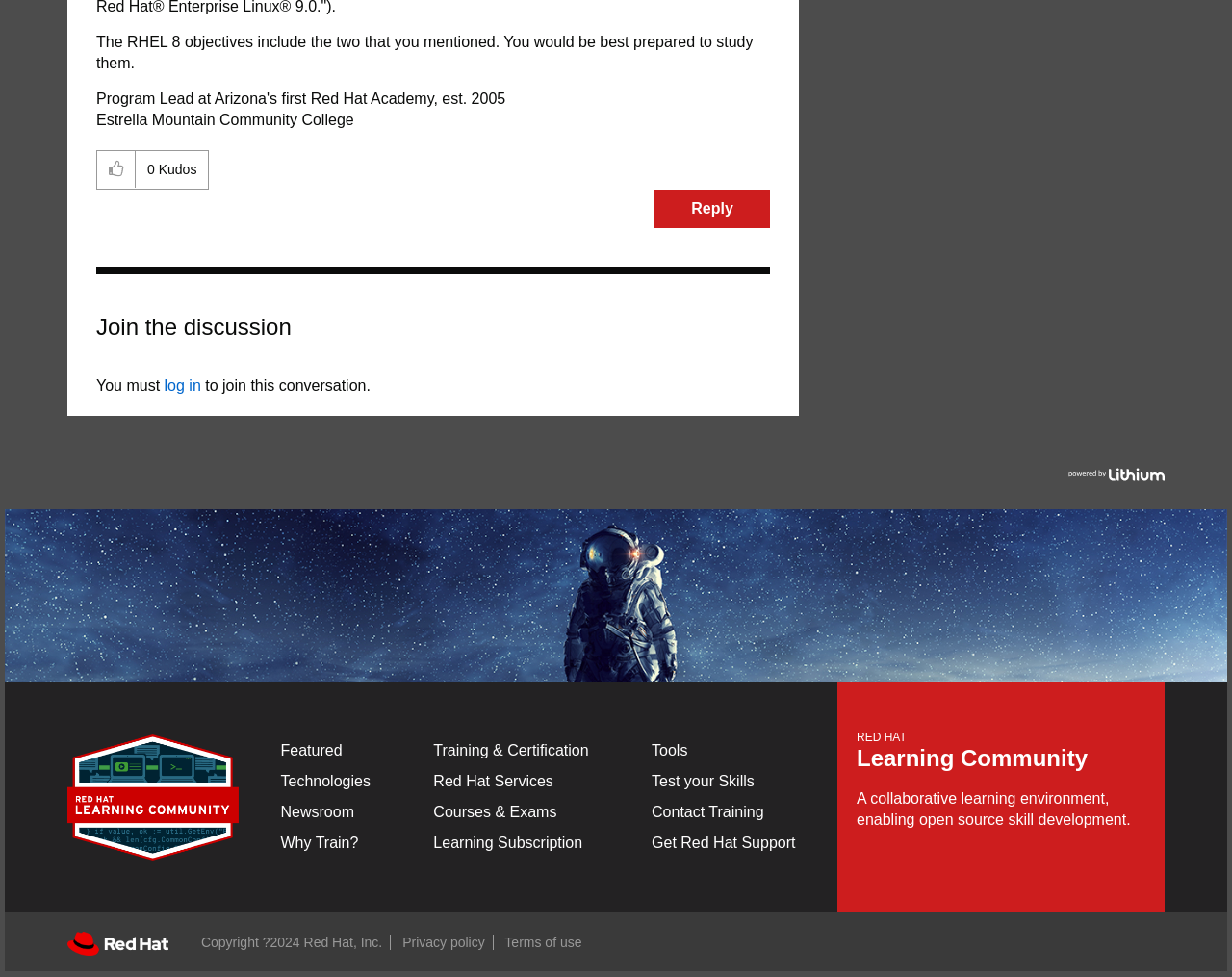Locate the bounding box coordinates of the clickable area needed to fulfill the instruction: "Test your Skills".

[0.529, 0.791, 0.612, 0.808]